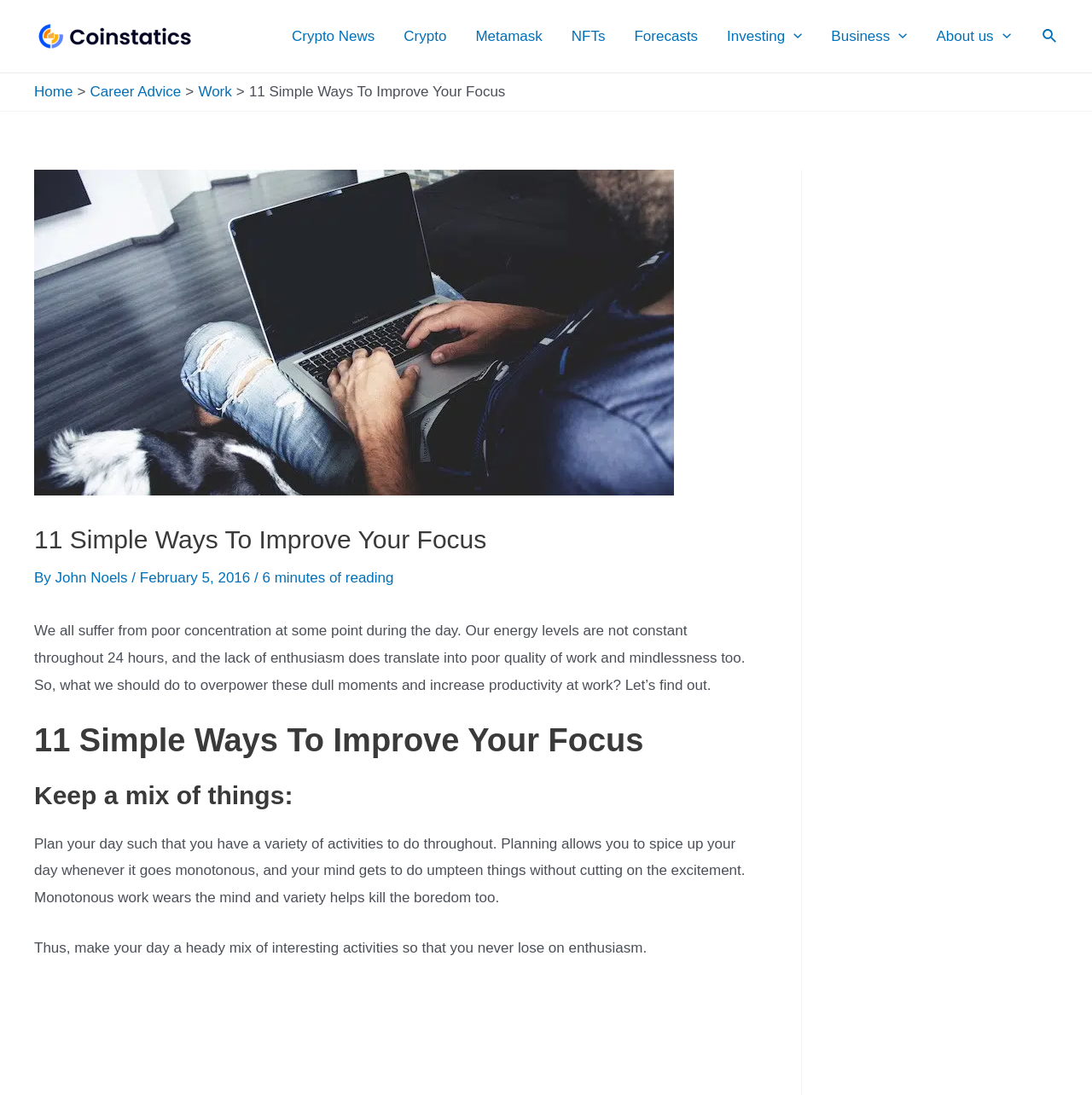Give a one-word or short phrase answer to the question: 
What is the name of the website?

Coinstatics